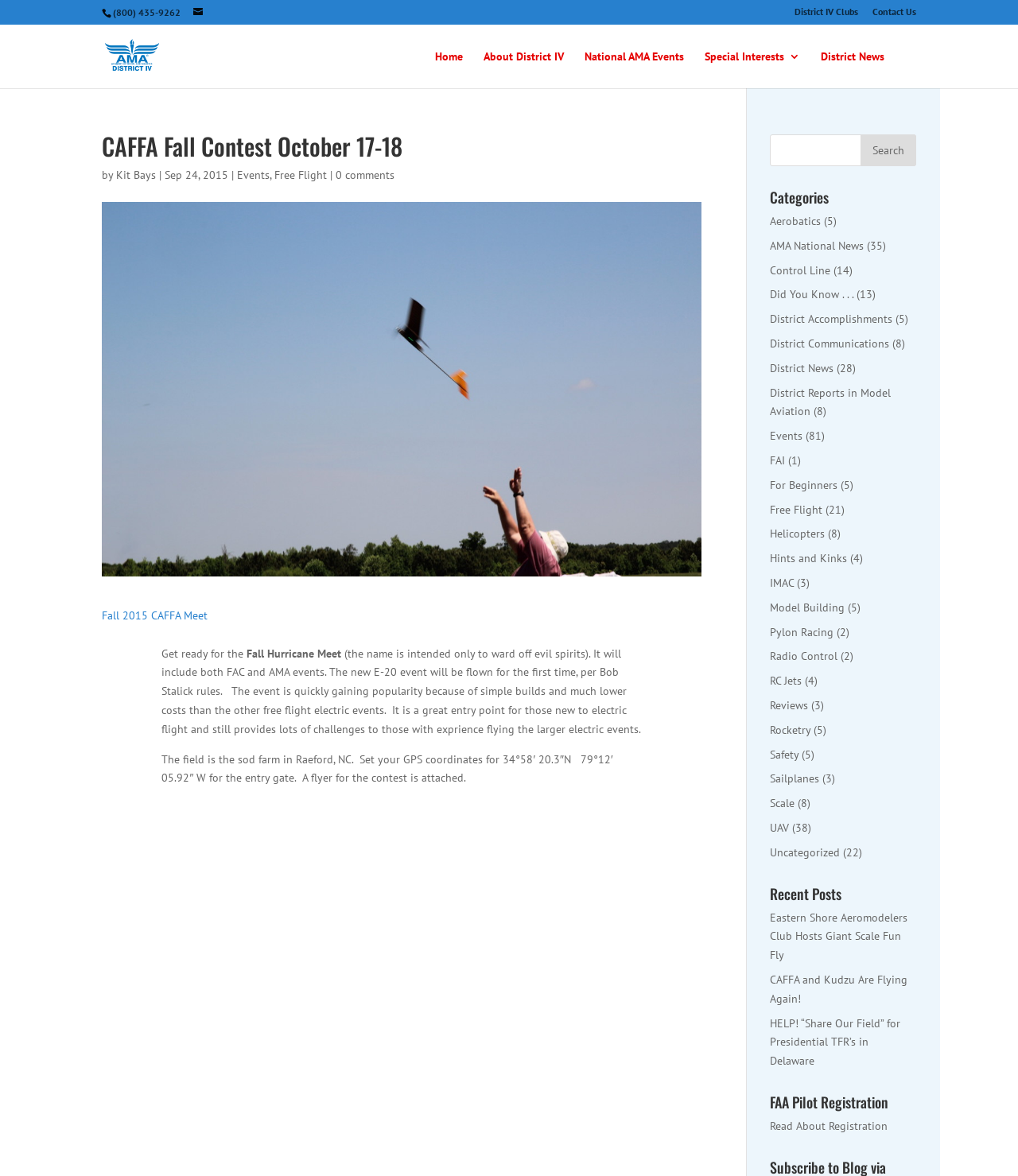Show me the bounding box coordinates of the clickable region to achieve the task as per the instruction: "Click on District IV Clubs".

[0.78, 0.006, 0.843, 0.02]